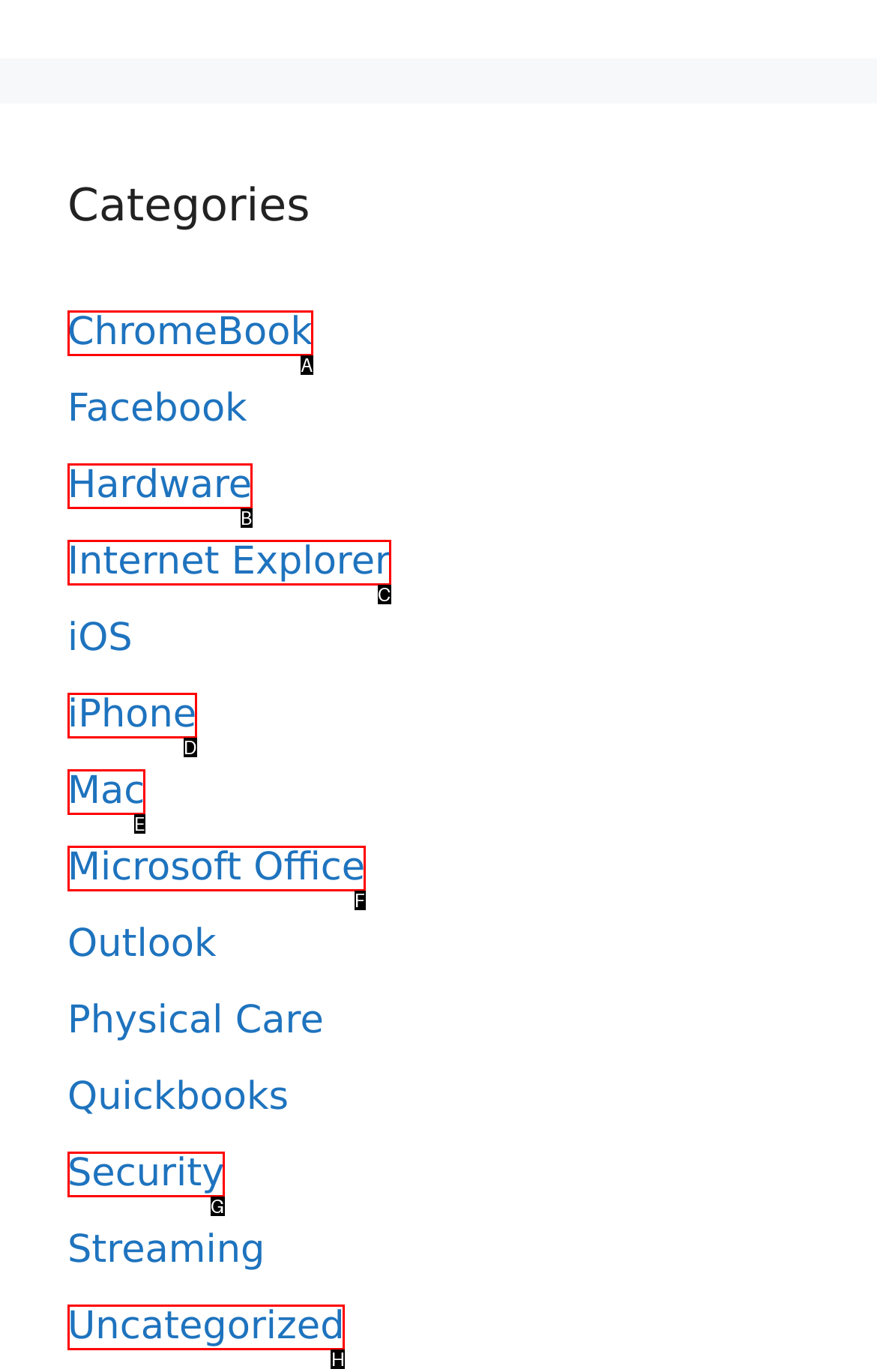Based on the description: Mac, select the HTML element that best fits. Reply with the letter of the correct choice from the options given.

E